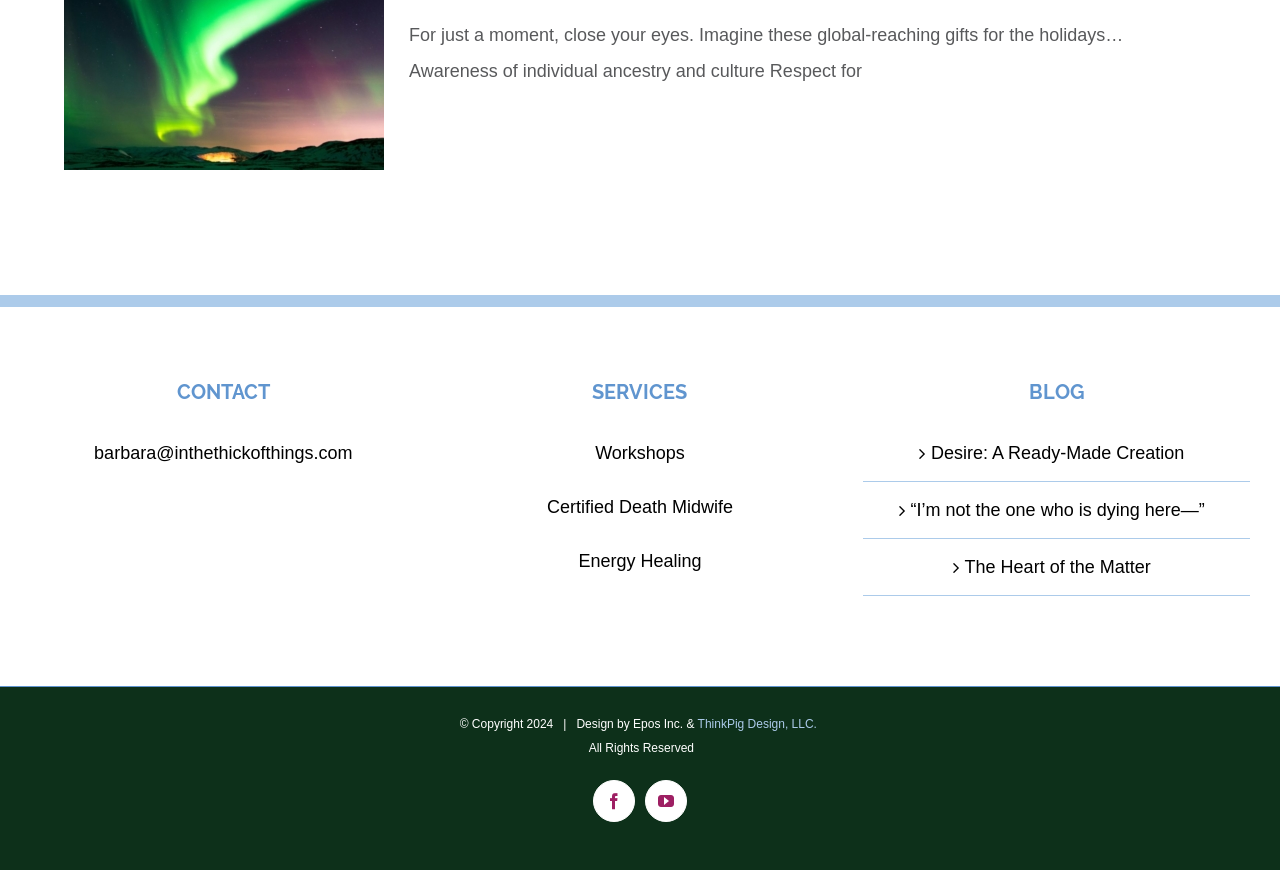Please specify the bounding box coordinates for the clickable region that will help you carry out the instruction: "contact the author".

[0.074, 0.509, 0.275, 0.532]